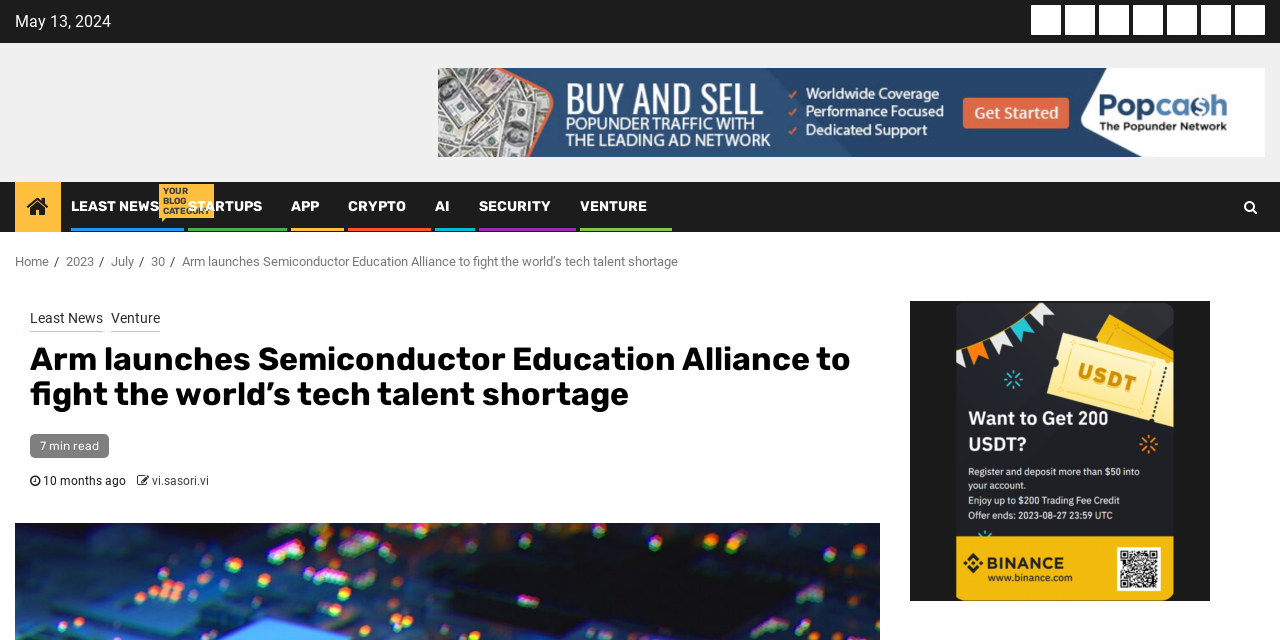Can you find the bounding box coordinates of the area I should click to execute the following instruction: "Go to the 'Home' page"?

[0.012, 0.396, 0.038, 0.42]